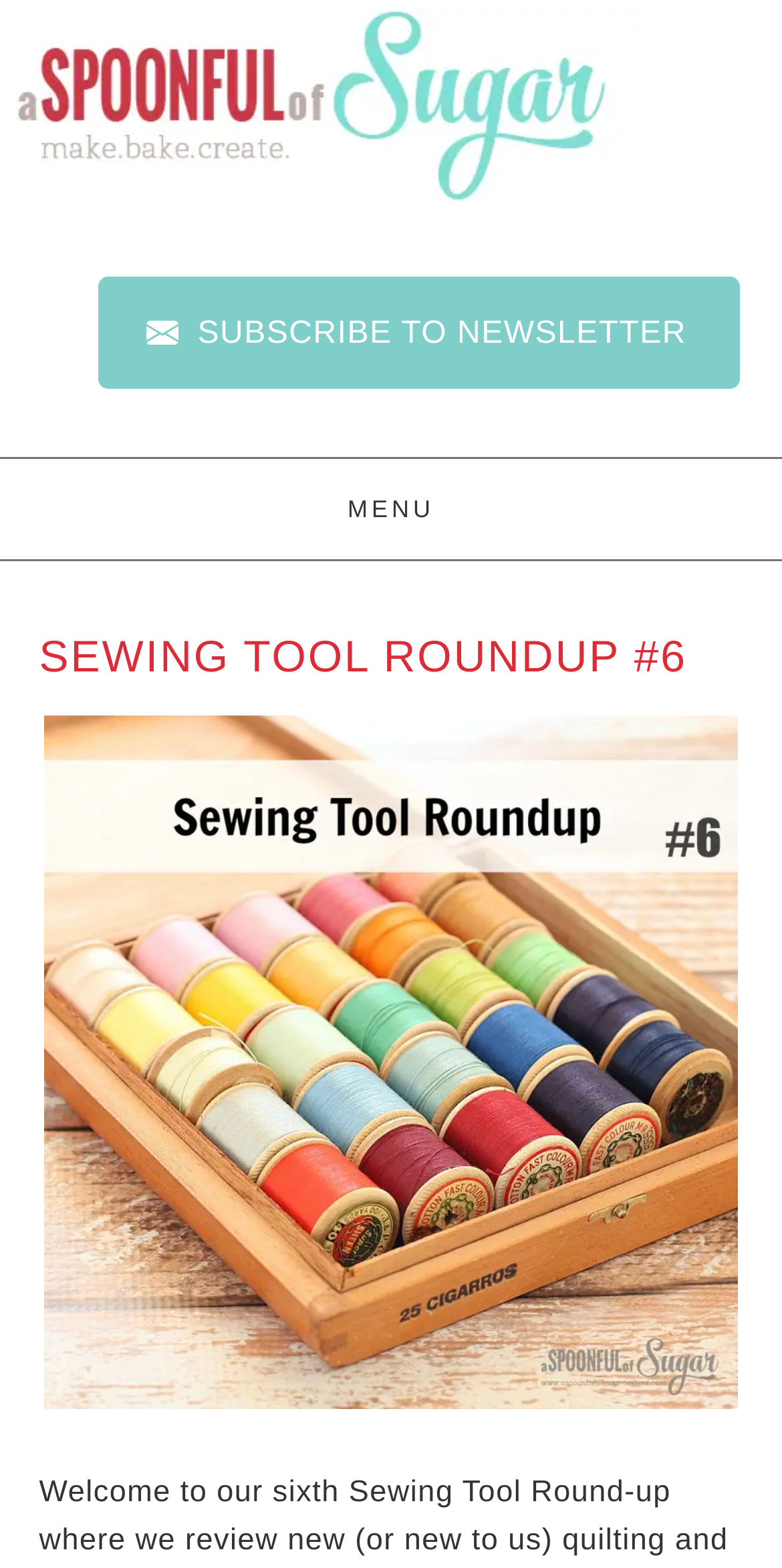Describe all the visual and textual components of the webpage comprehensively.

The webpage is a review article titled "Sewing Tool Roundup #6 - A Spoonful of Sugar". At the top left corner, there is a link to "A SPOONFUL OF SUGAR". Next to it, there is a small image. On the right side of the top section, there is a call-to-action button labeled "SUBSCRIBE TO NEWSLETTER". 

Below the top section, there is a menu link labeled "MENU" that spans the entire width of the page. The menu contains a header section with a heading that reads "SEWING TOOL ROUNDUP #6". Below the heading, there is a link to the same article title, accompanied by a large image that takes up most of the page width.